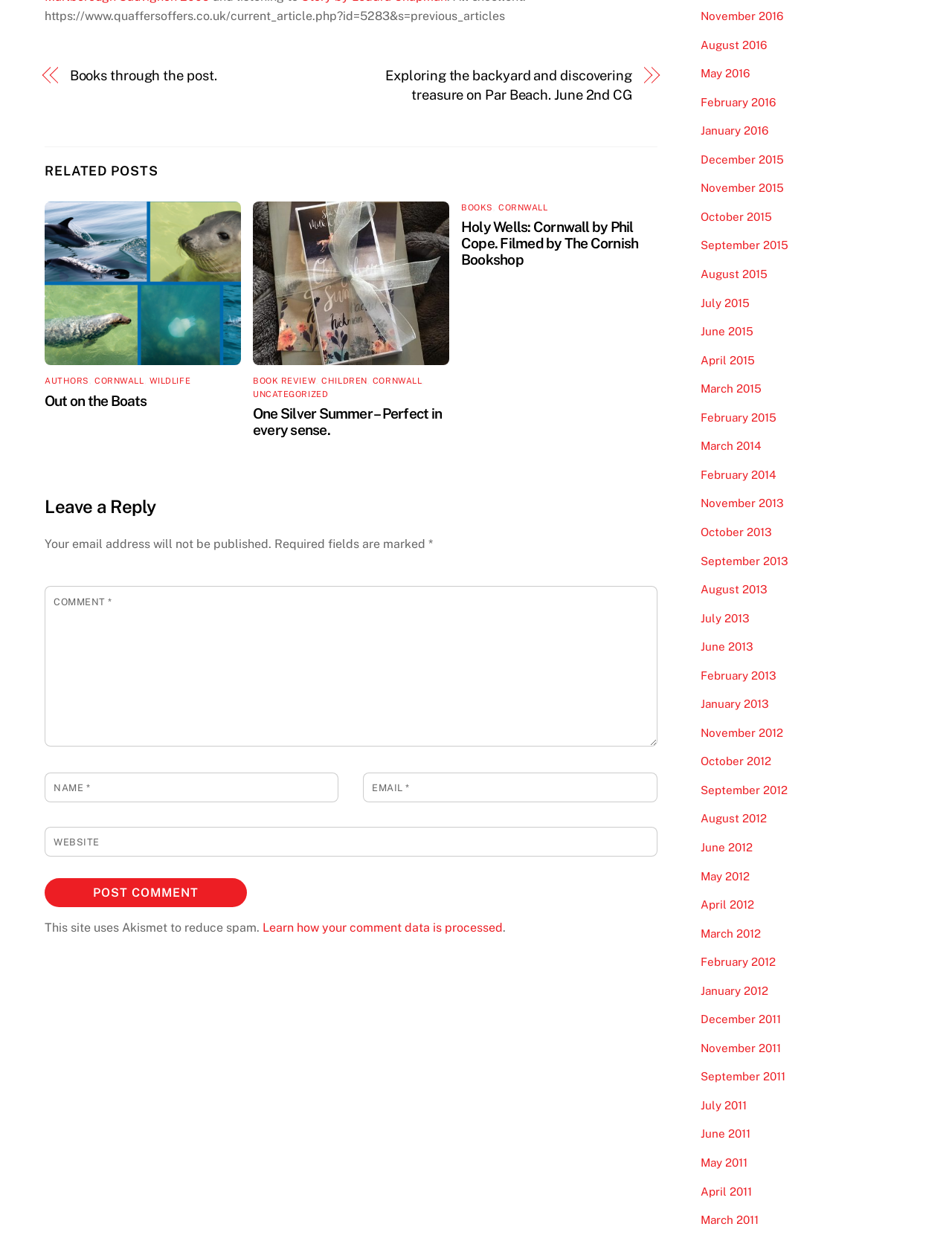What is the name of the bookshop mentioned in the article 'Holy Wells: Cornwall by Phil Cope. Filmed by The Cornish Bookshop'?
Please respond to the question with a detailed and well-explained answer.

The article 'Holy Wells: Cornwall by Phil Cope. Filmed by The Cornish Bookshop' mentions 'The Cornish Bookshop' as the bookshop that filmed the book.